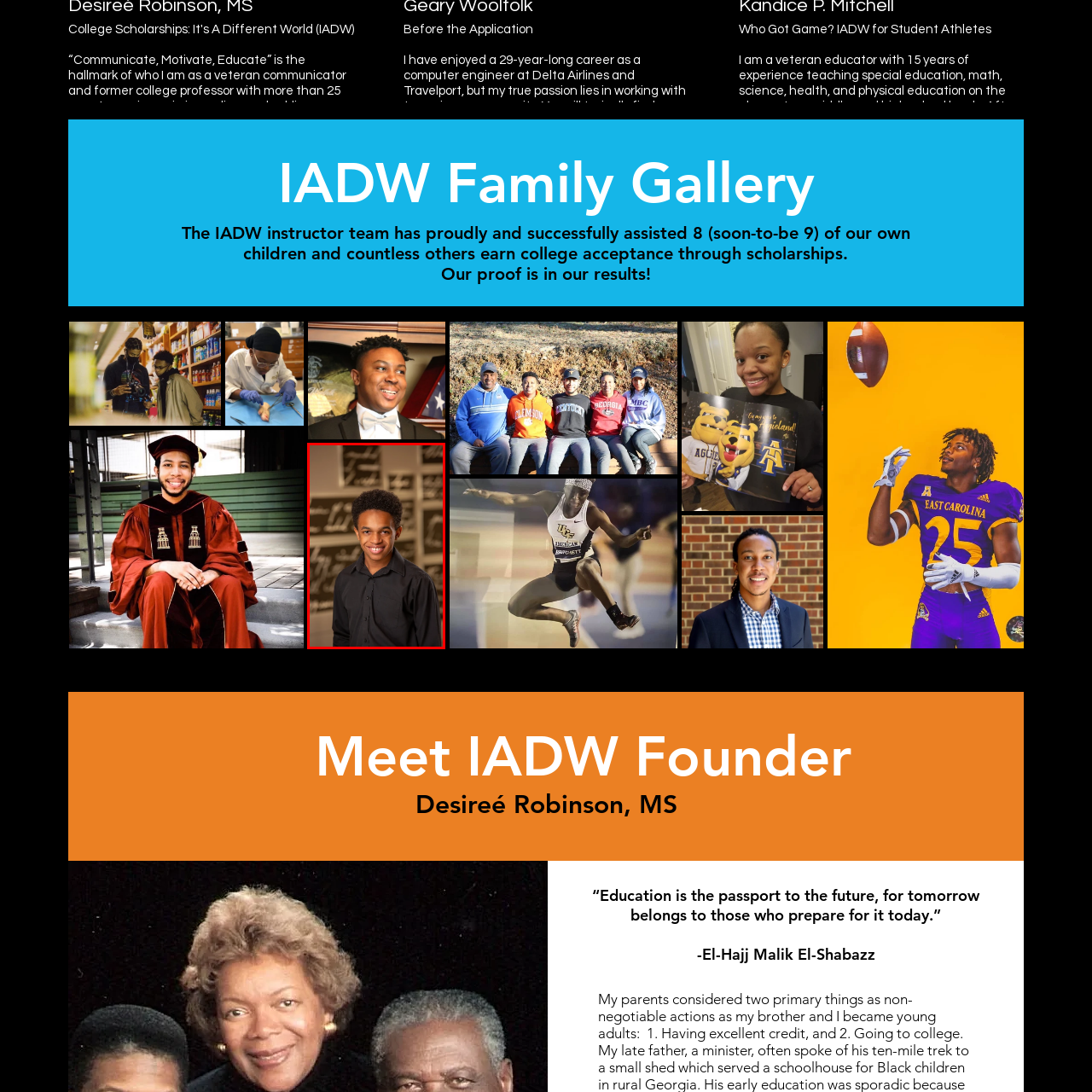What is the name of the initiative focused on helping students earn college scholarships? Inspect the image encased in the red bounding box and answer using only one word or a brief phrase.

IADW